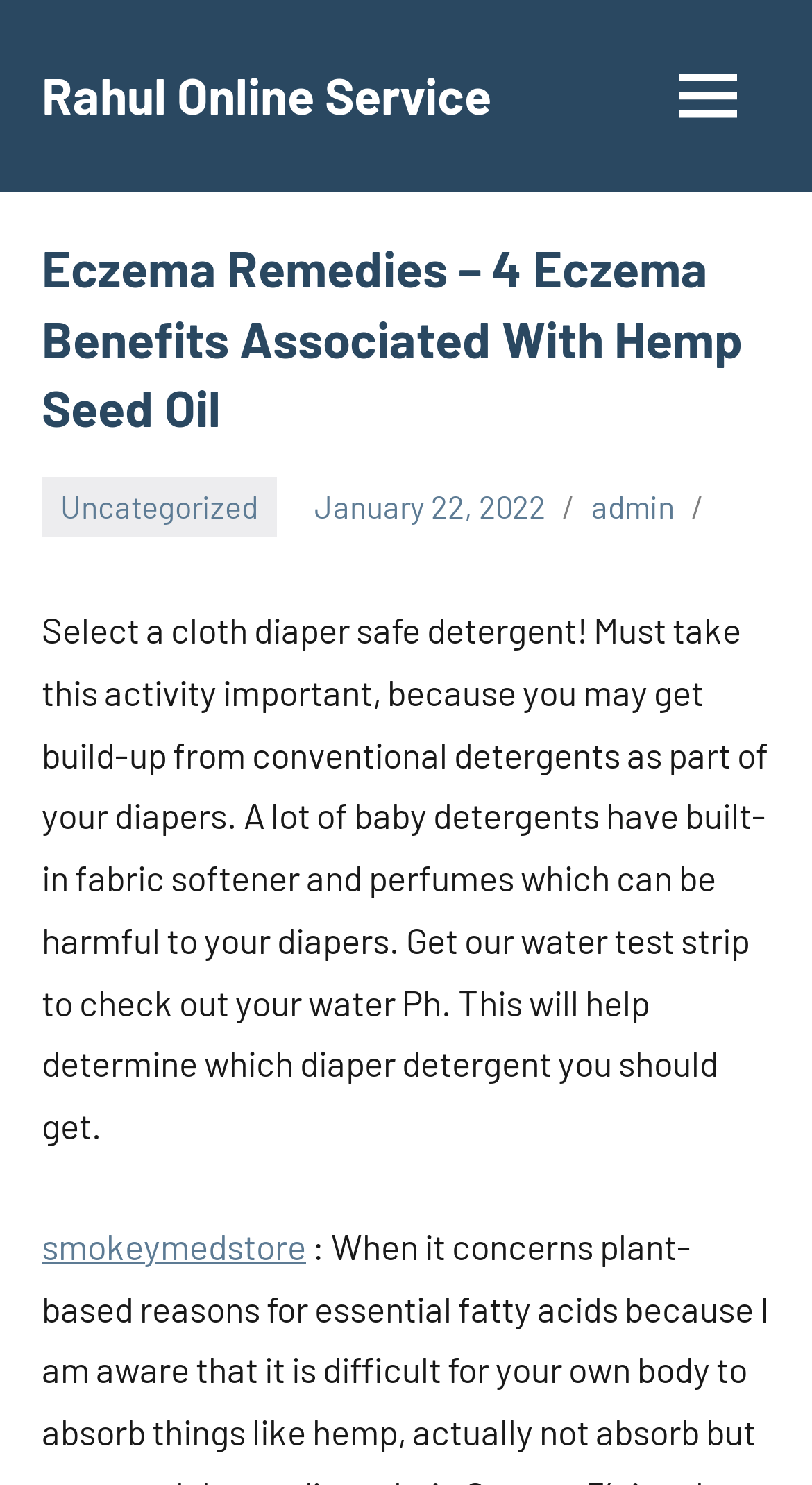What is the purpose of the water test strip?
Refer to the image and offer an in-depth and detailed answer to the question.

According to the text, the water test strip is used to check the Ph level of the water, which is important in determining which diaper detergent to use.